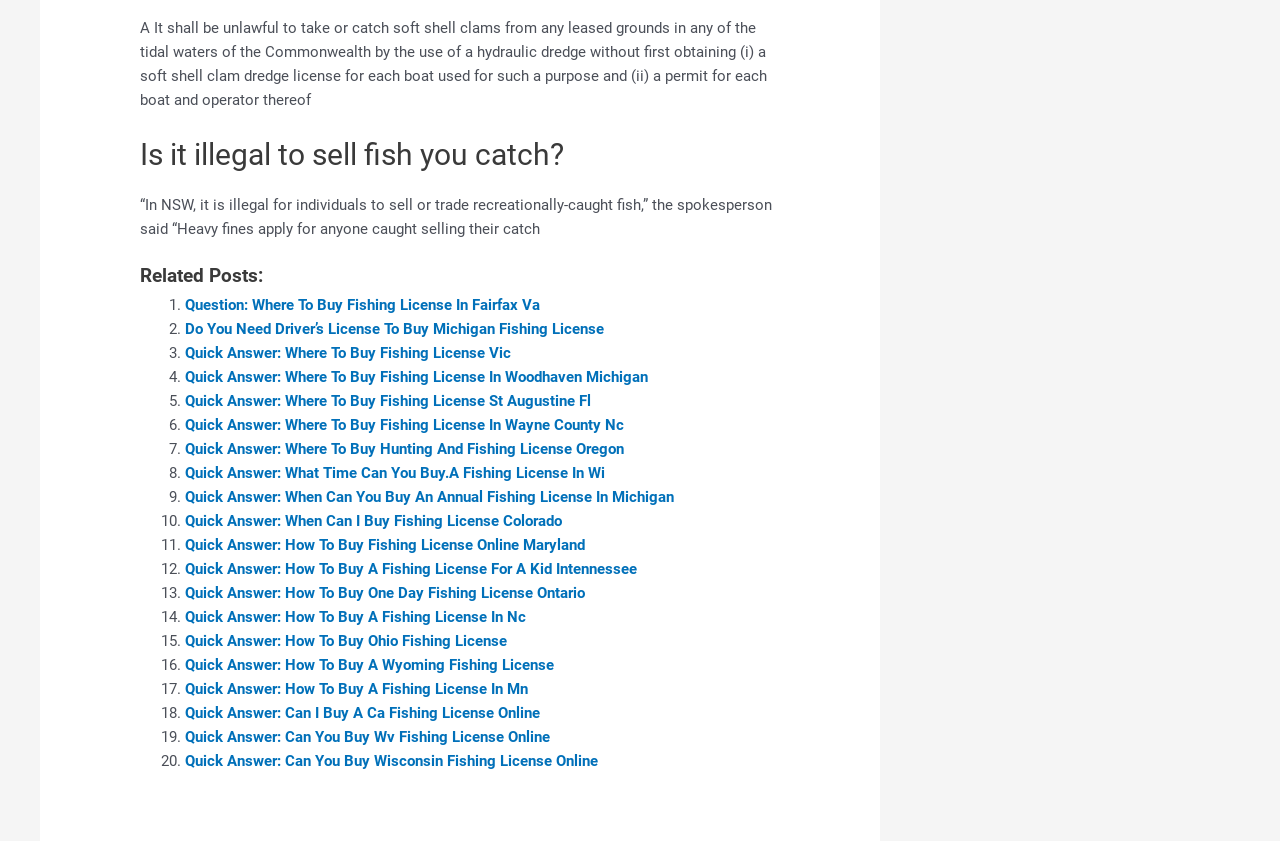From the details in the image, provide a thorough response to the question: Is the webpage providing information about fishing regulations?

The webpage discusses topics such as the illegality of selling recreationally-caught fish and the requirement of a soft shell clam dredge license, which suggests that the webpage is providing information about fishing regulations.